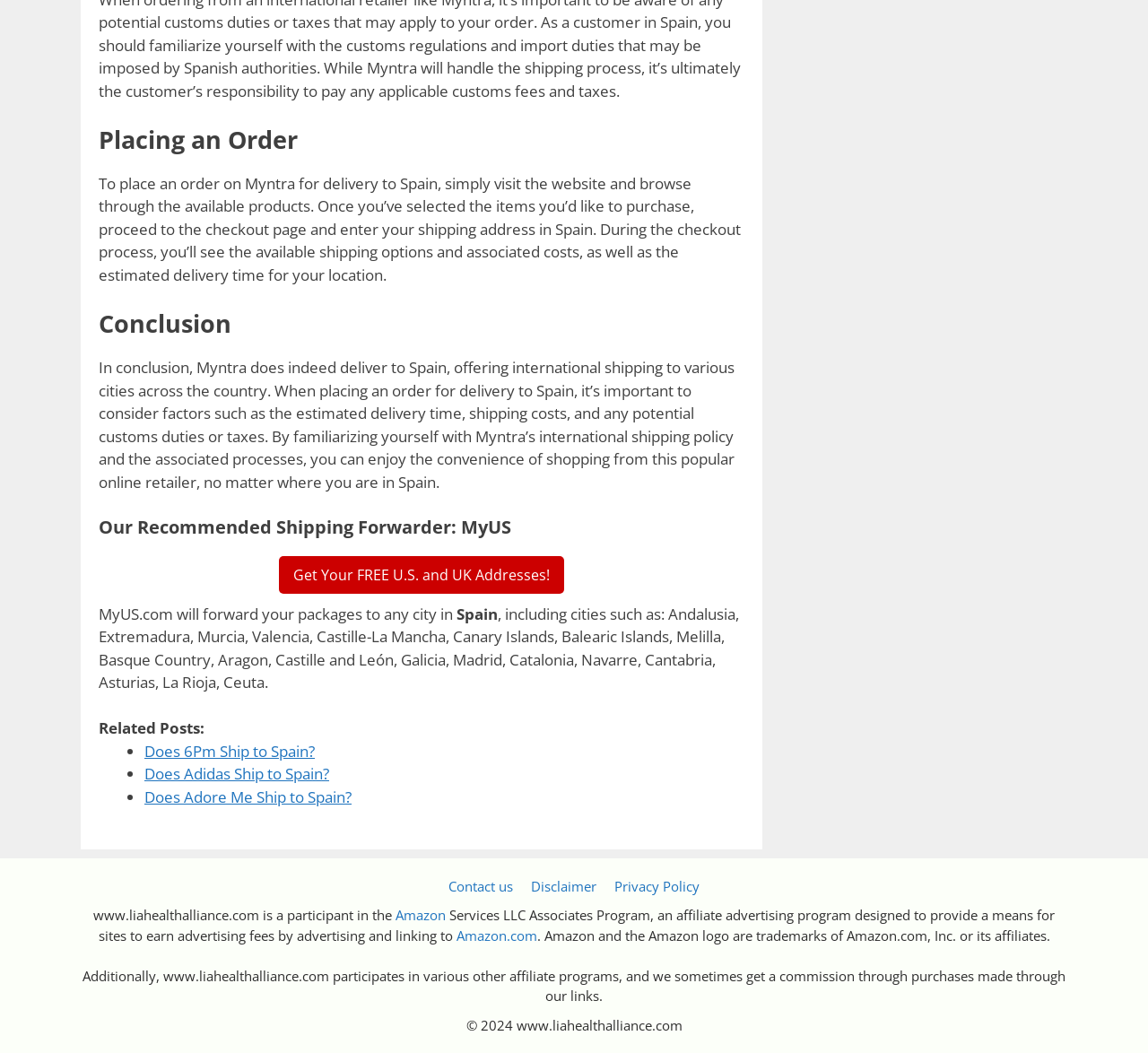What is the recommended shipping forwarder?
Using the image as a reference, give a one-word or short phrase answer.

MyUS